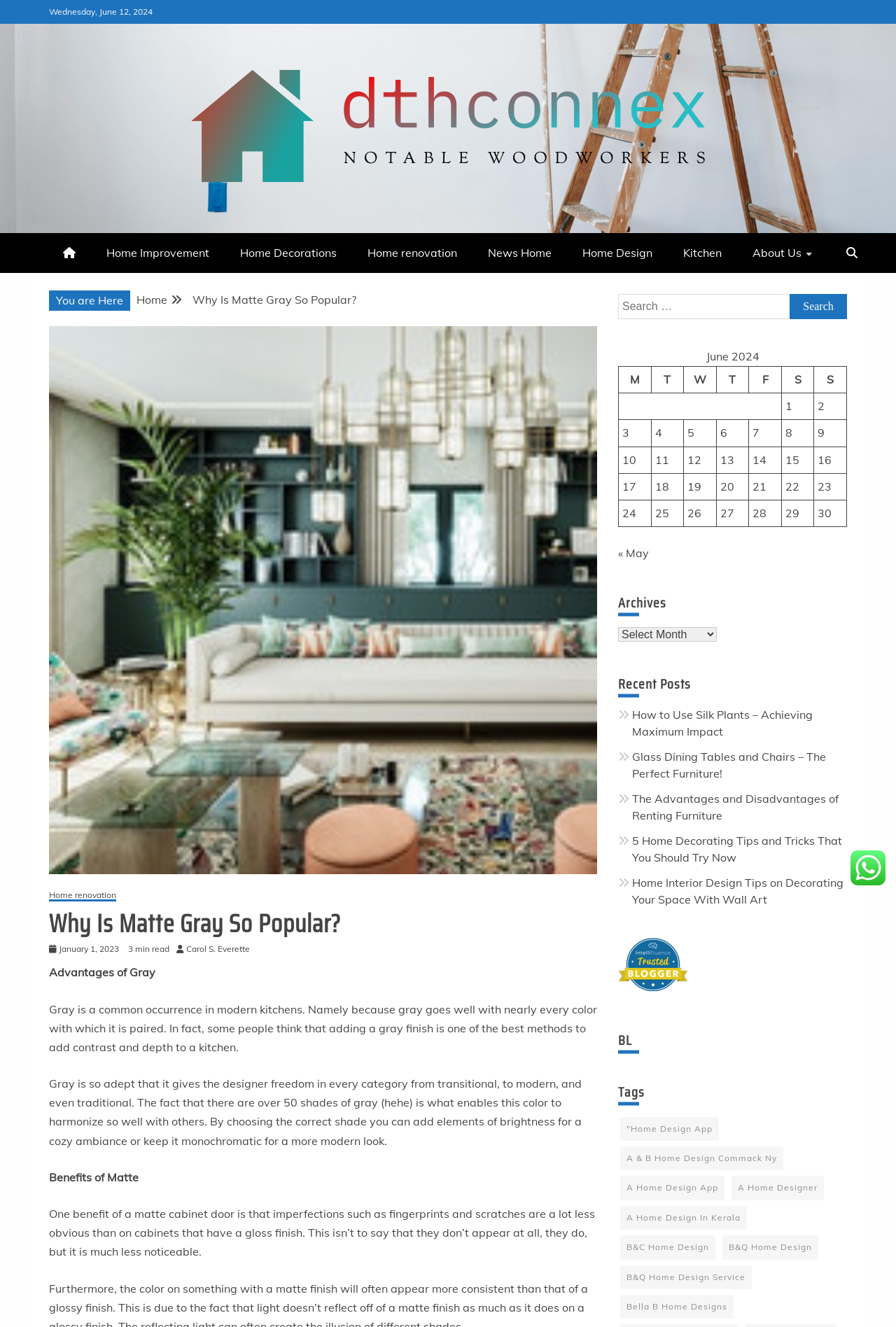What is the category of the article 'Why Is Matte Gray So Popular?'?
Look at the image and answer the question with a single word or phrase.

Home Improvement